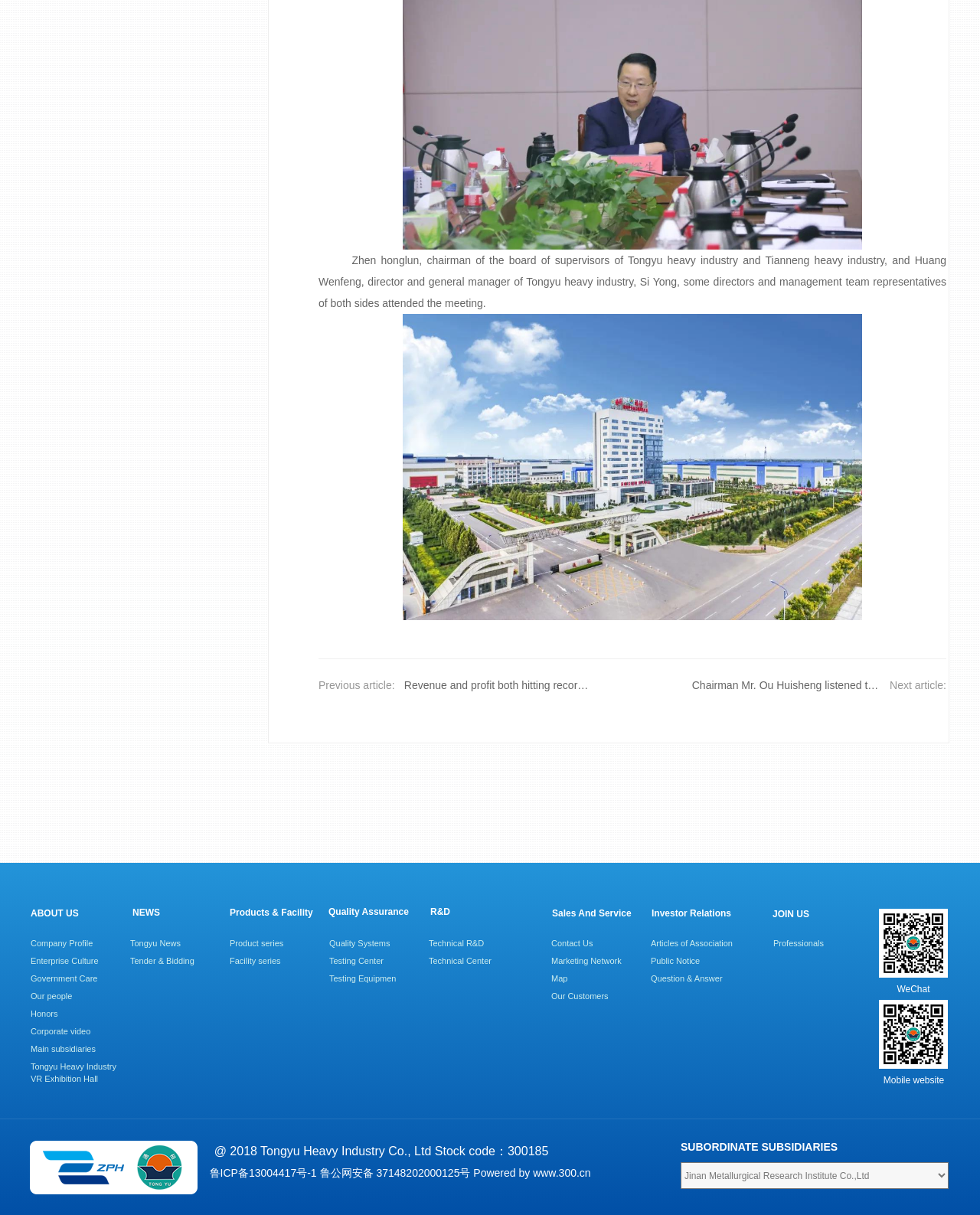How many links are there in the article section?
Carefully examine the image and provide a detailed answer to the question.

I counted the links in the article section of the webpage and found two links: 'Revenue and profit both hitting record highs, Tongyu Heavy Industry released 2020 annual report' and 'Chairman Mr. Ou Huisheng listened to a report on Tongyu Heavy Industry's business development'.